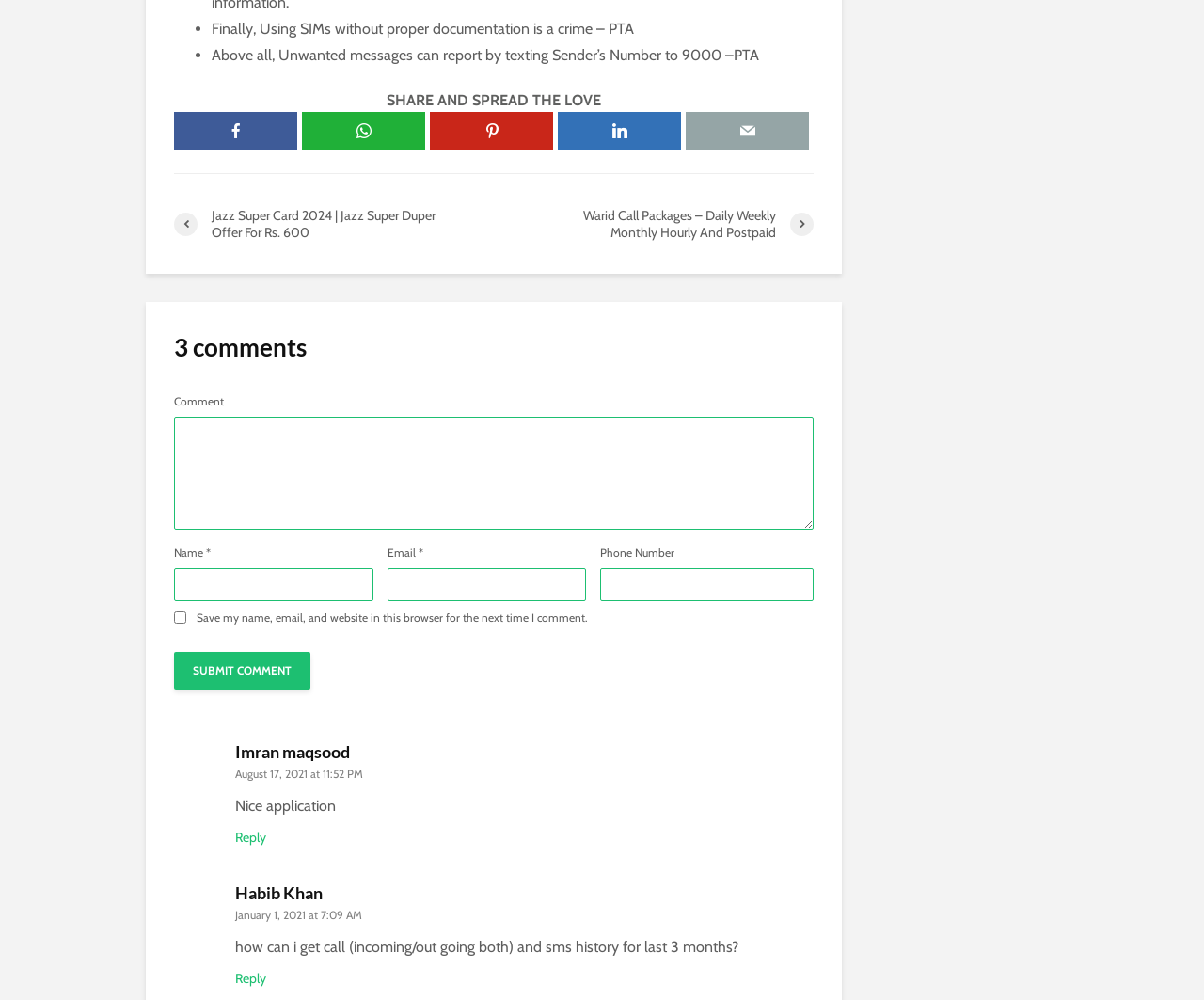Determine the bounding box coordinates of the section I need to click to execute the following instruction: "Login". Provide the coordinates as four float numbers between 0 and 1, i.e., [left, top, right, bottom].

None